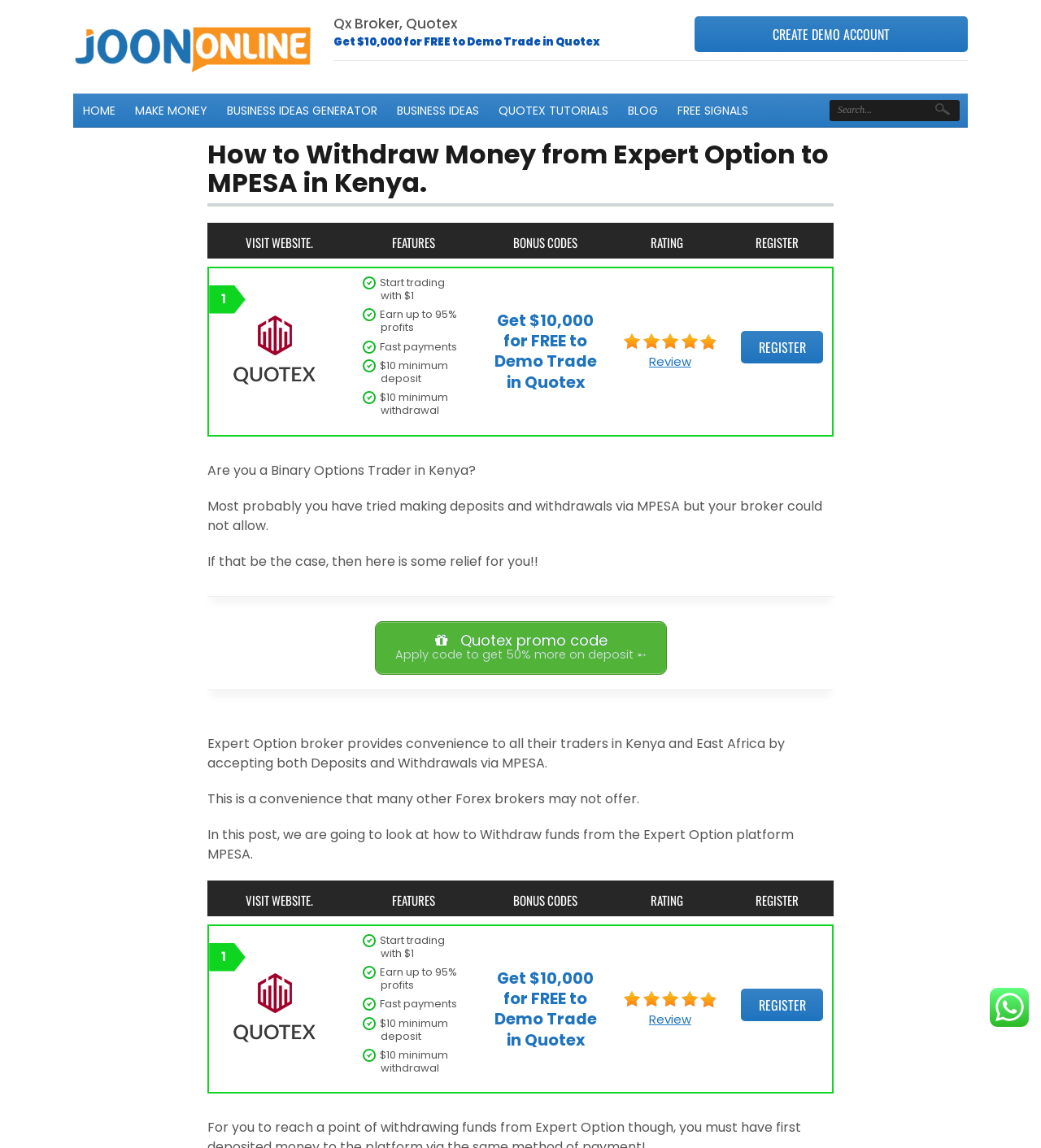Please identify the bounding box coordinates of the element I need to click to follow this instruction: "Visit 'Qx Broker, Quotex'".

[0.32, 0.012, 0.439, 0.029]